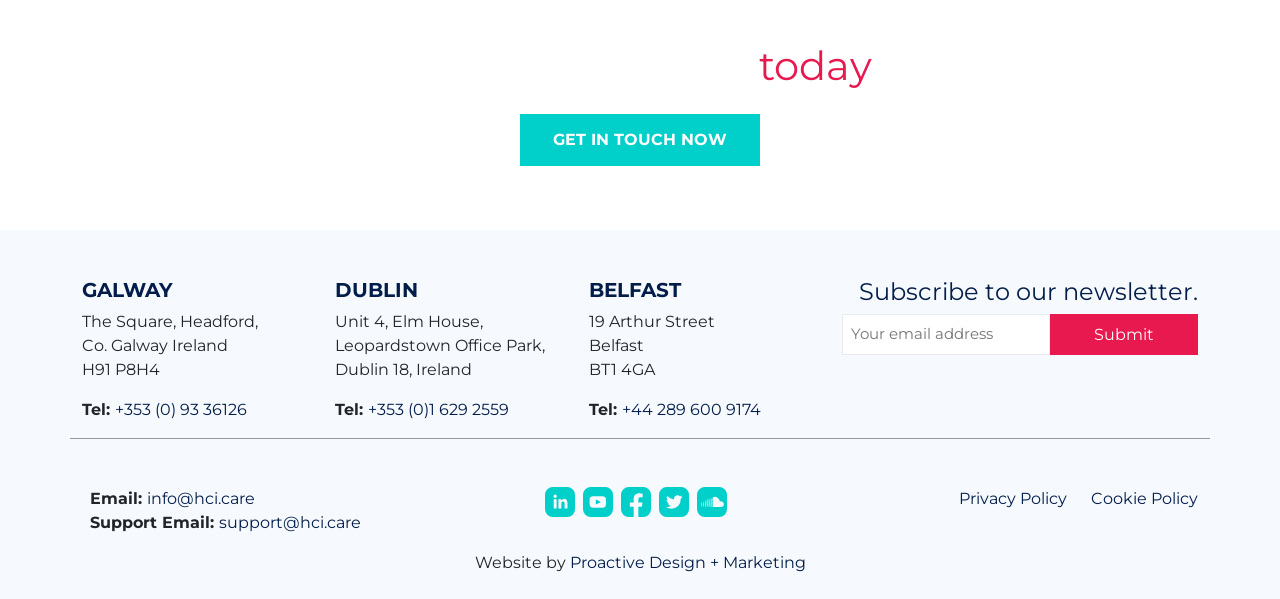Please find the bounding box coordinates for the clickable element needed to perform this instruction: "Click GET IN TOUCH NOW".

[0.406, 0.19, 0.594, 0.277]